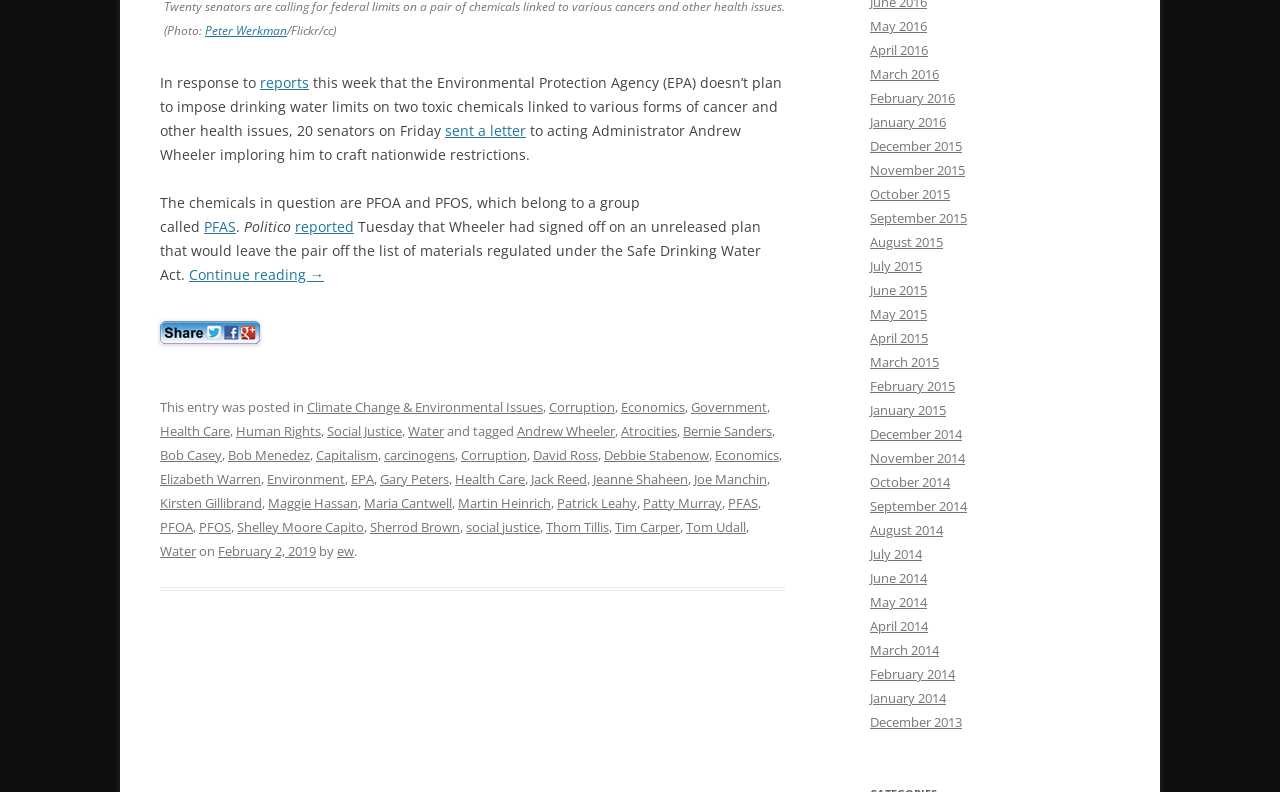Locate the bounding box of the user interface element based on this description: "Water".

[0.319, 0.533, 0.347, 0.555]